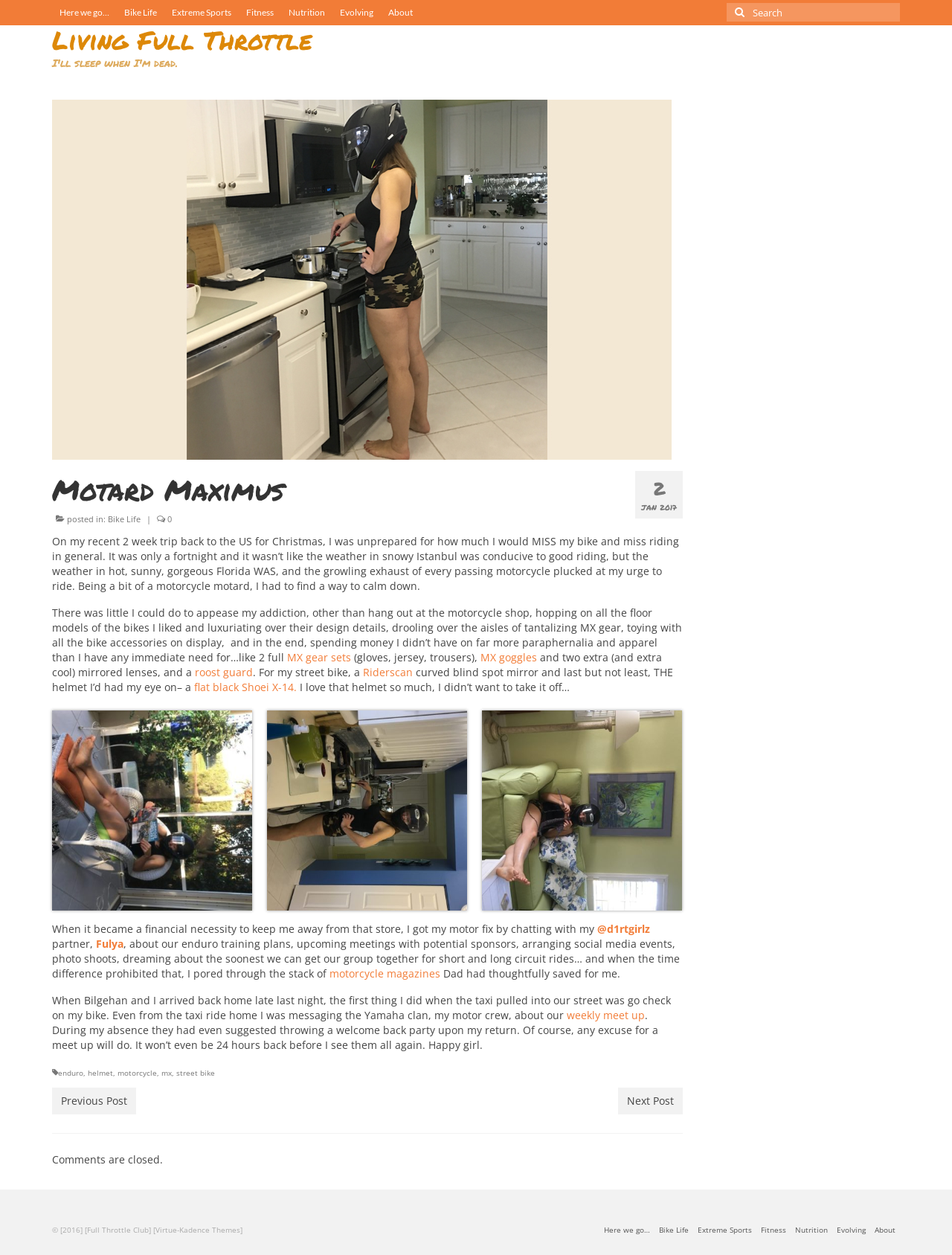What is the category of the article?
Using the screenshot, give a one-word or short phrase answer.

Bike Life